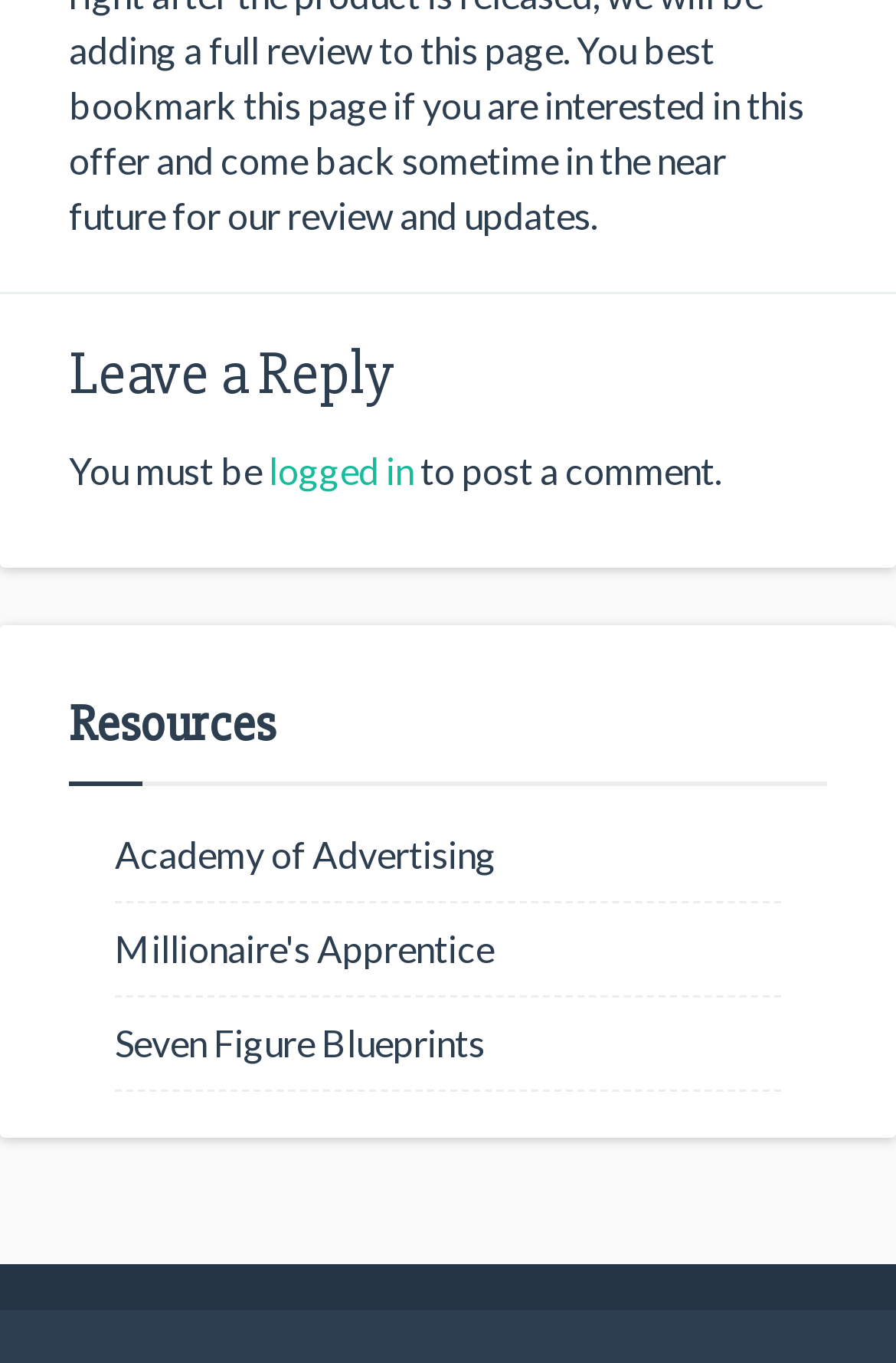Extract the bounding box coordinates of the UI element described: "logged in". Provide the coordinates in the format [left, top, right, bottom] with values ranging from 0 to 1.

[0.3, 0.329, 0.462, 0.361]